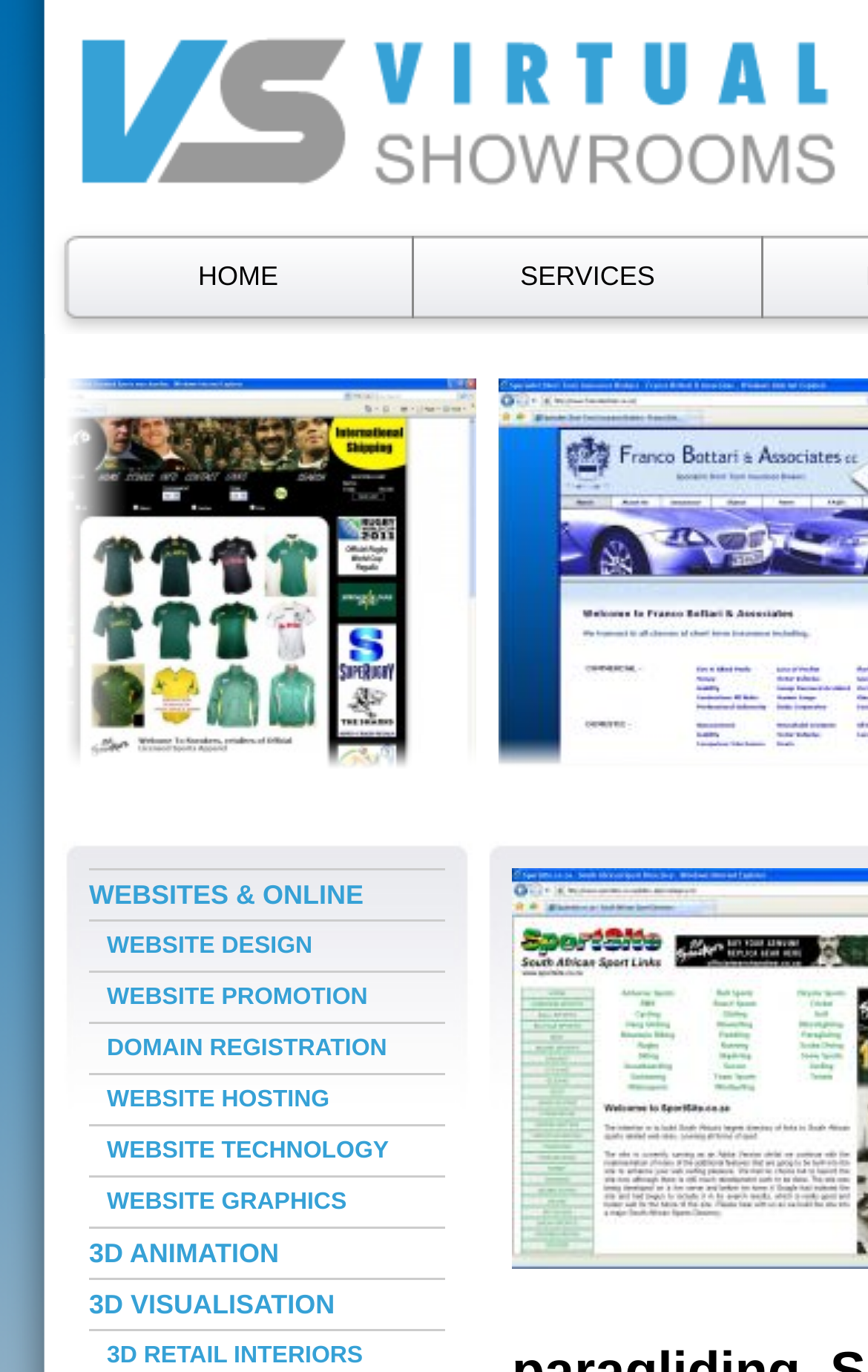Can you find the bounding box coordinates for the element to click on to achieve the instruction: "Visit Digital Library Services"?

None